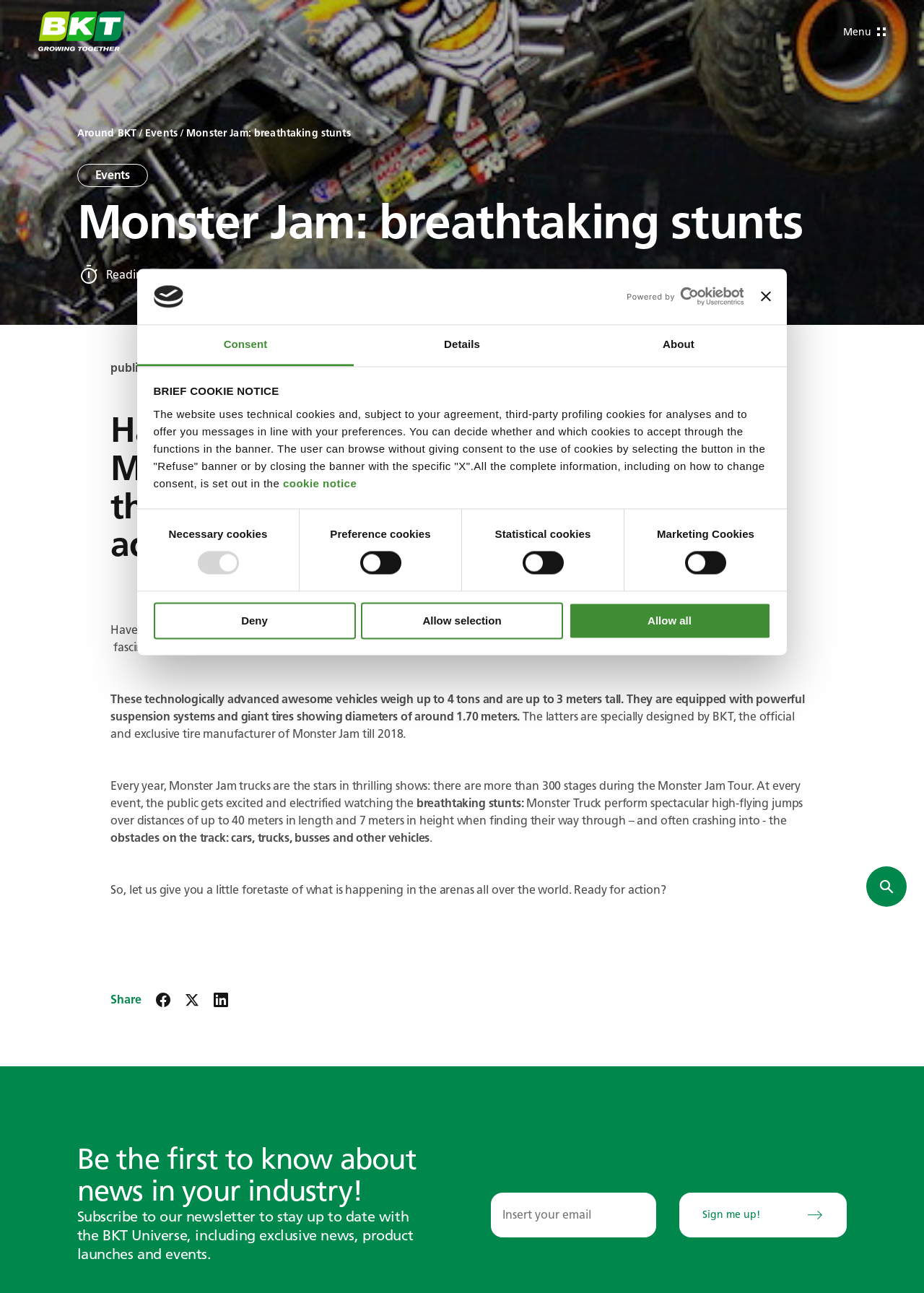Determine the bounding box for the UI element that matches this description: "Around BKT".

[0.083, 0.097, 0.148, 0.109]